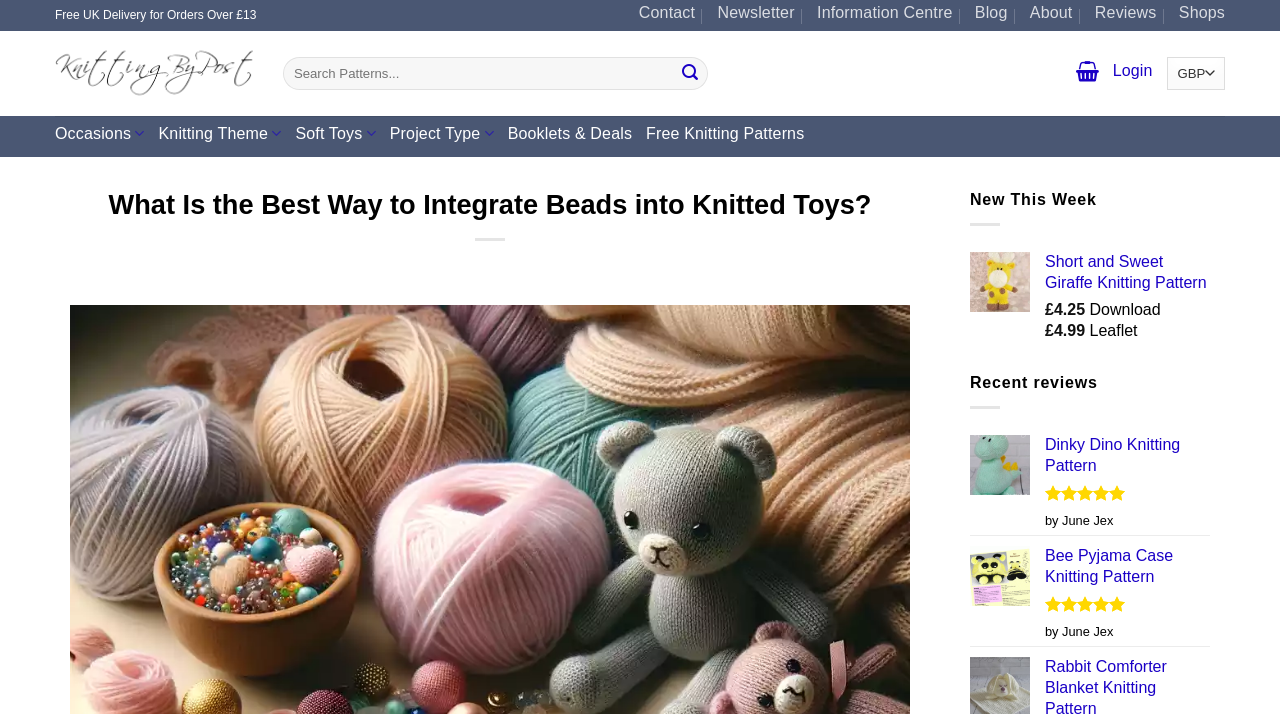Please find the bounding box coordinates of the section that needs to be clicked to achieve this instruction: "View the information centre".

[0.638, 0.0, 0.744, 0.043]